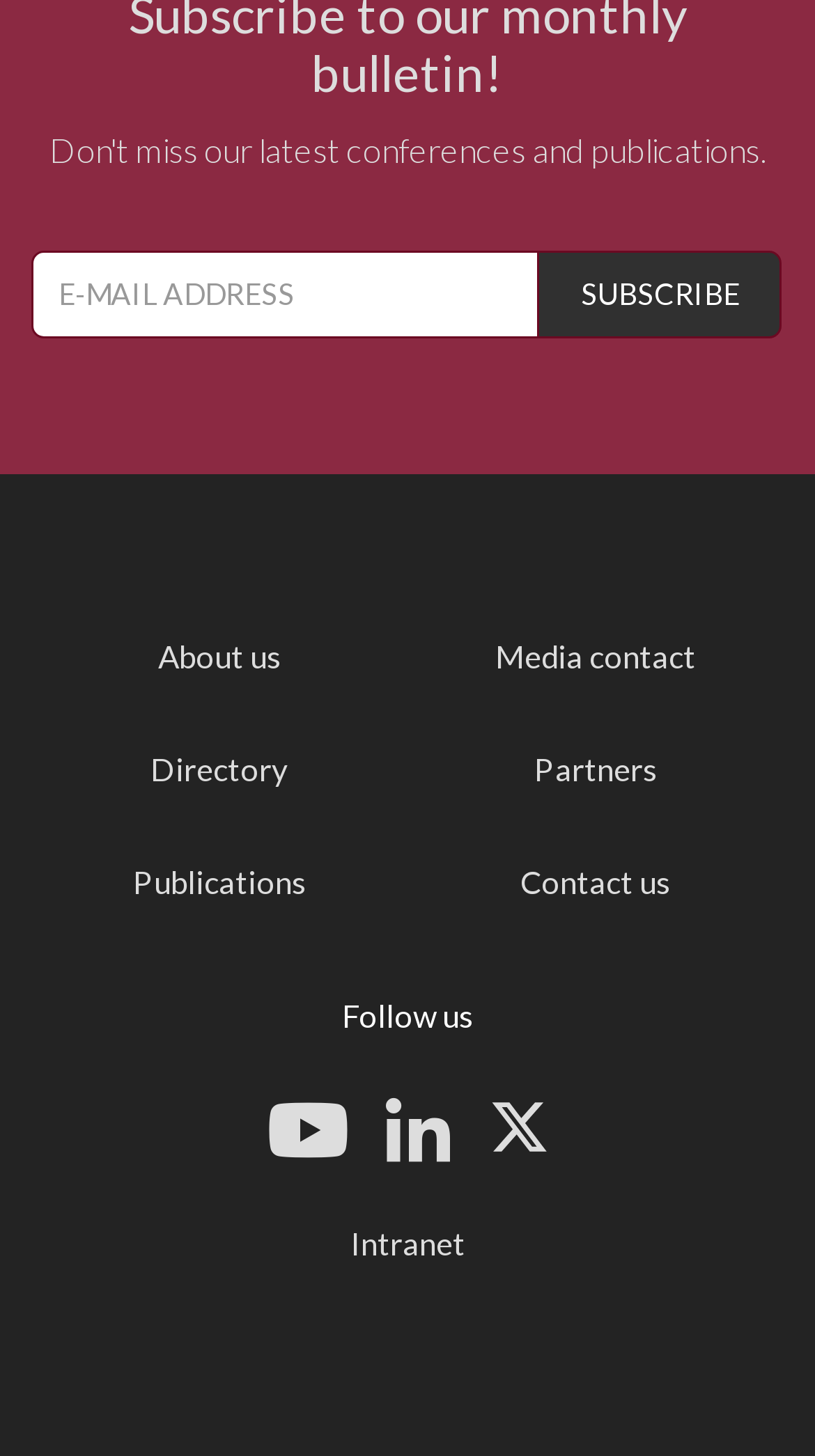Calculate the bounding box coordinates of the UI element given the description: "Publications".

[0.163, 0.592, 0.376, 0.618]